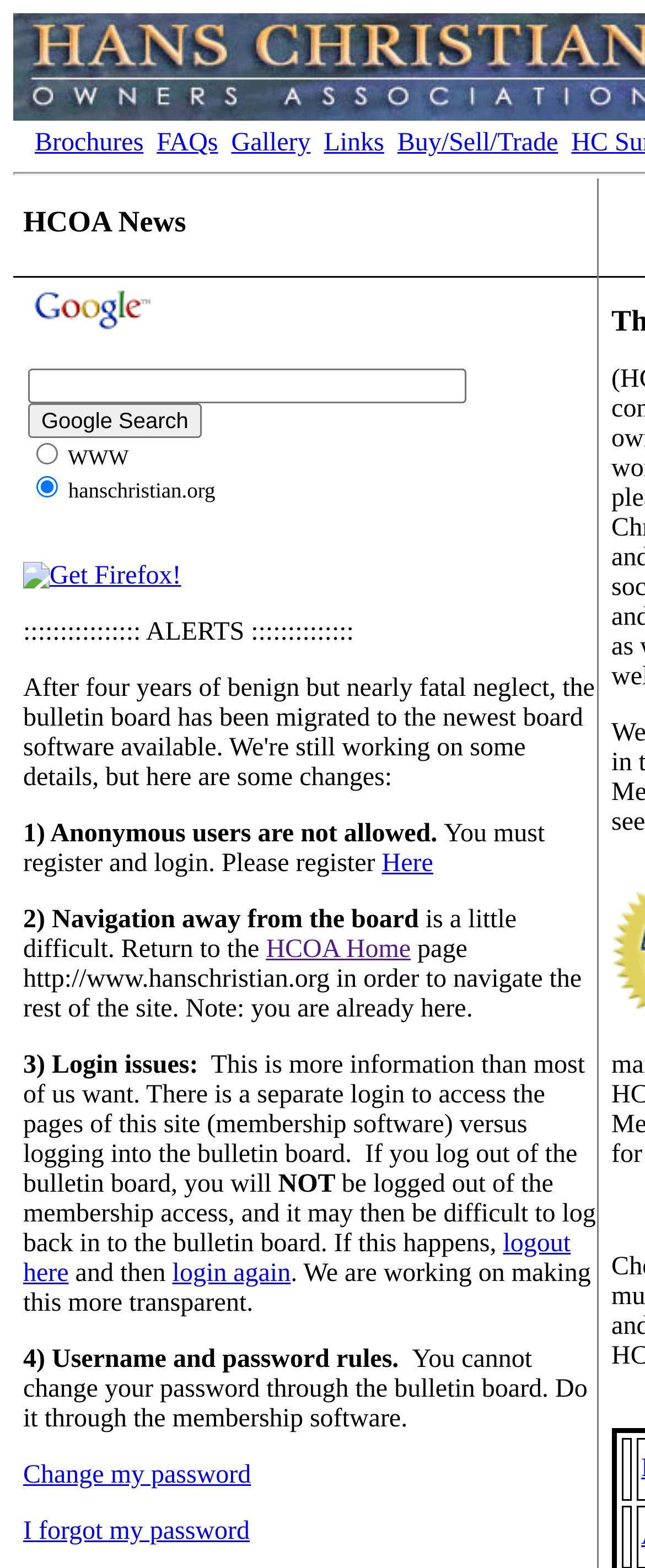Provide the bounding box coordinates in the format (top-left x, top-left y, bottom-right x, bottom-right y). All values are floating point numbers between 0 and 1. Determine the bounding box coordinate of the UI element described as: Change my password

[0.036, 0.932, 0.389, 0.949]